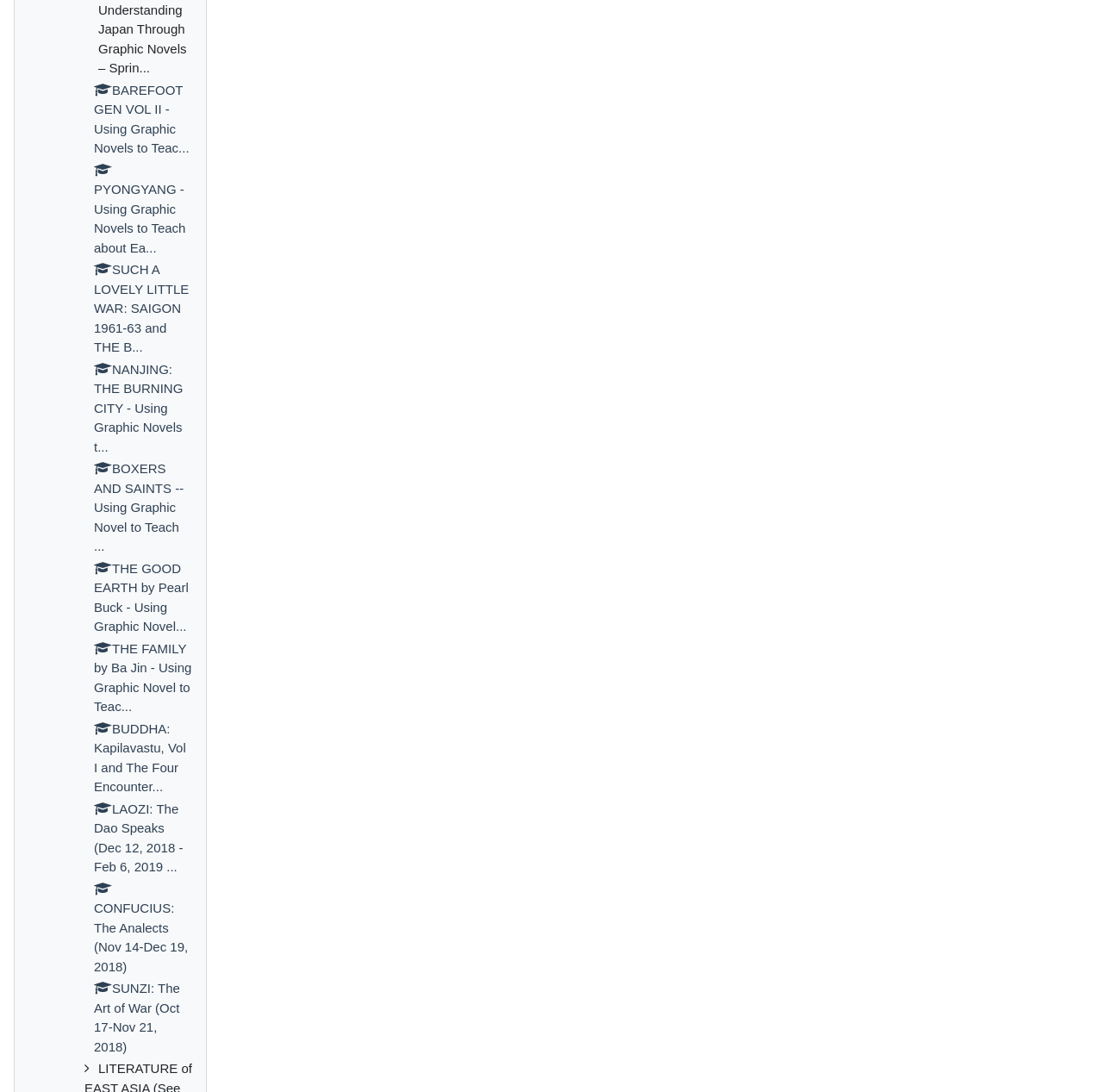Respond with a single word or phrase for the following question: 
What is the title of the first book?

BAREFOOT GEN VOL II